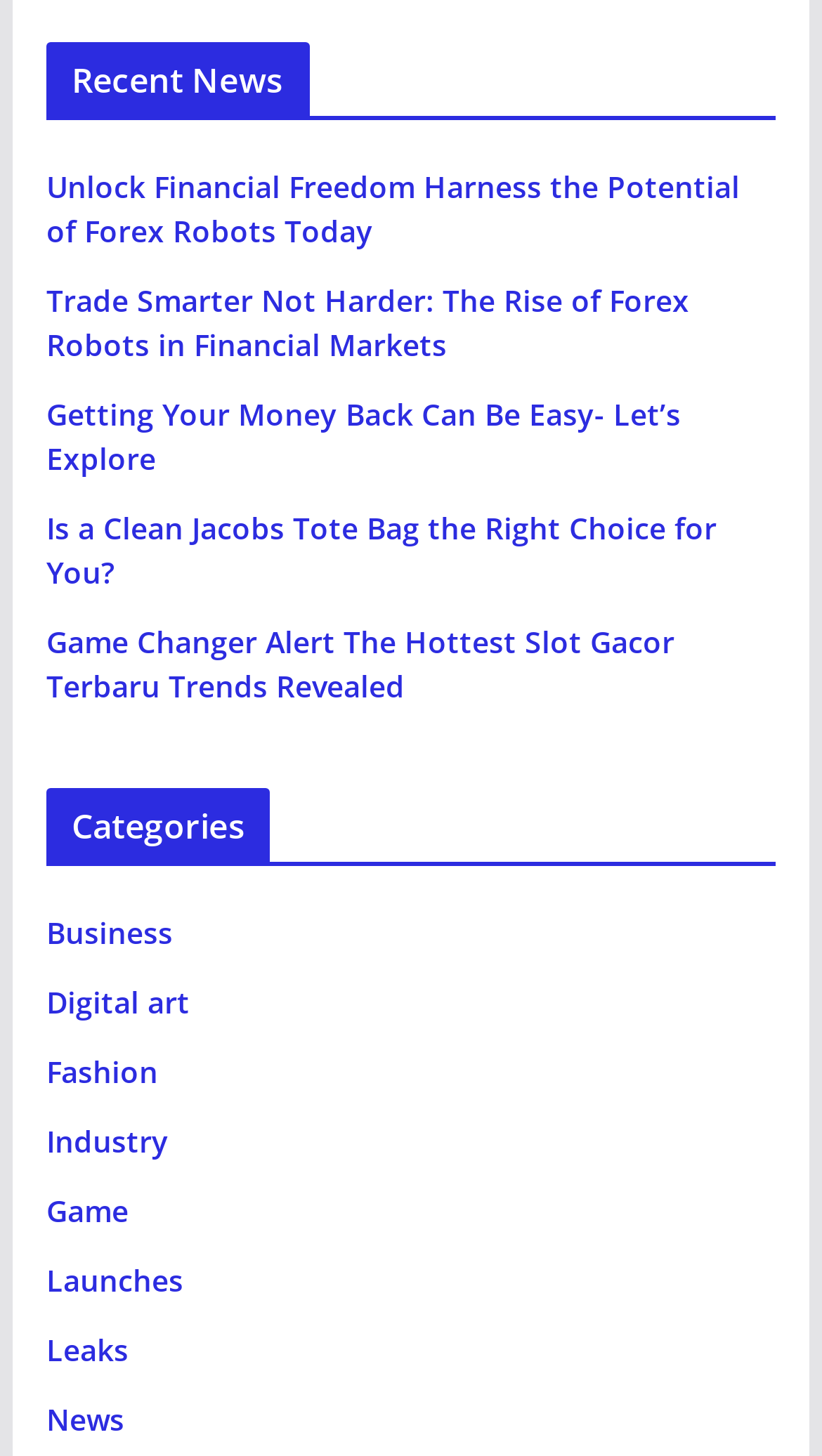Determine the bounding box coordinates of the region that needs to be clicked to achieve the task: "Check out Game Changer Alert".

[0.056, 0.427, 0.82, 0.485]